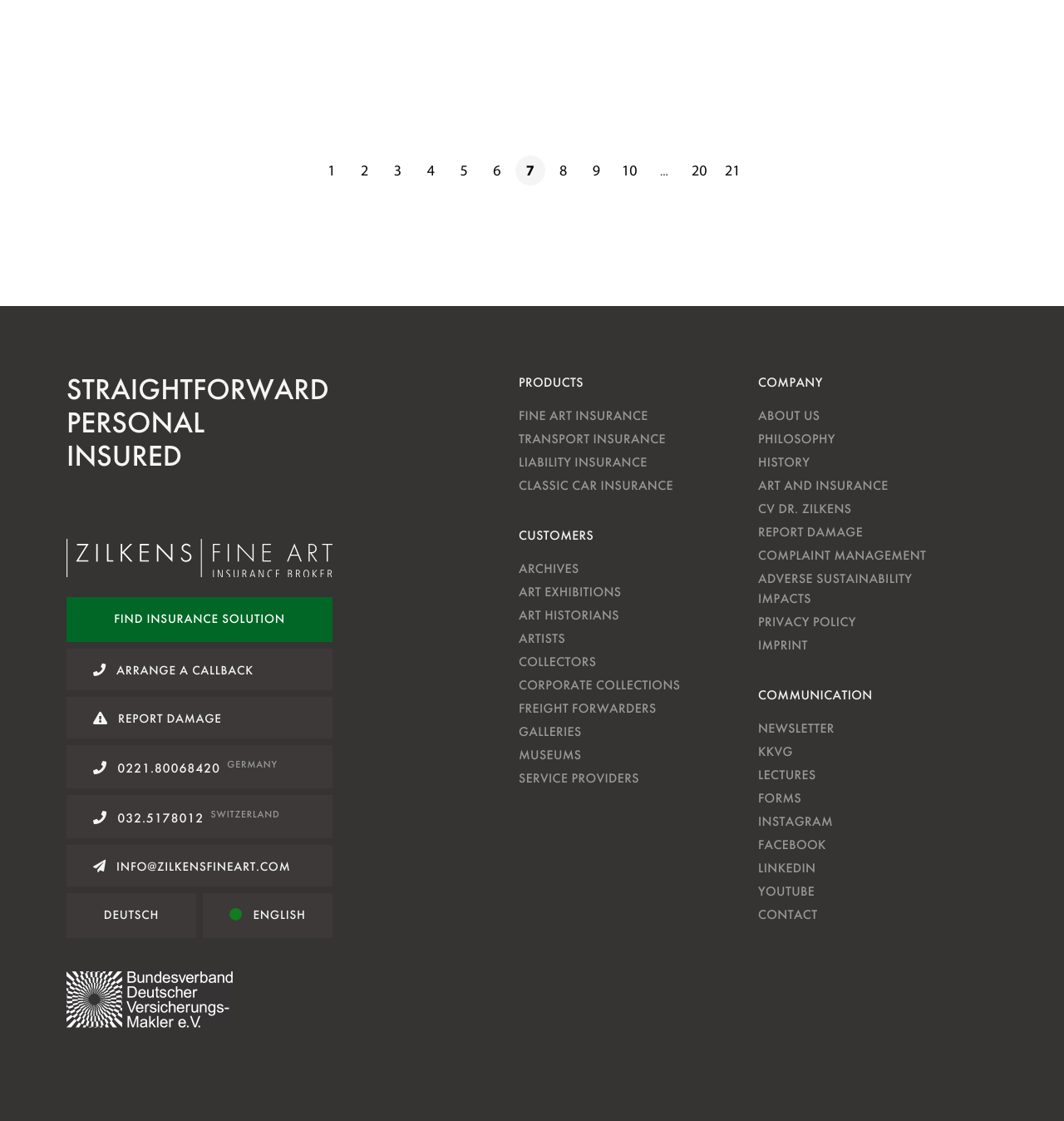What is the purpose of the 'REPORT DAMAGE' link?
Examine the screenshot and reply with a single word or phrase.

To report damage